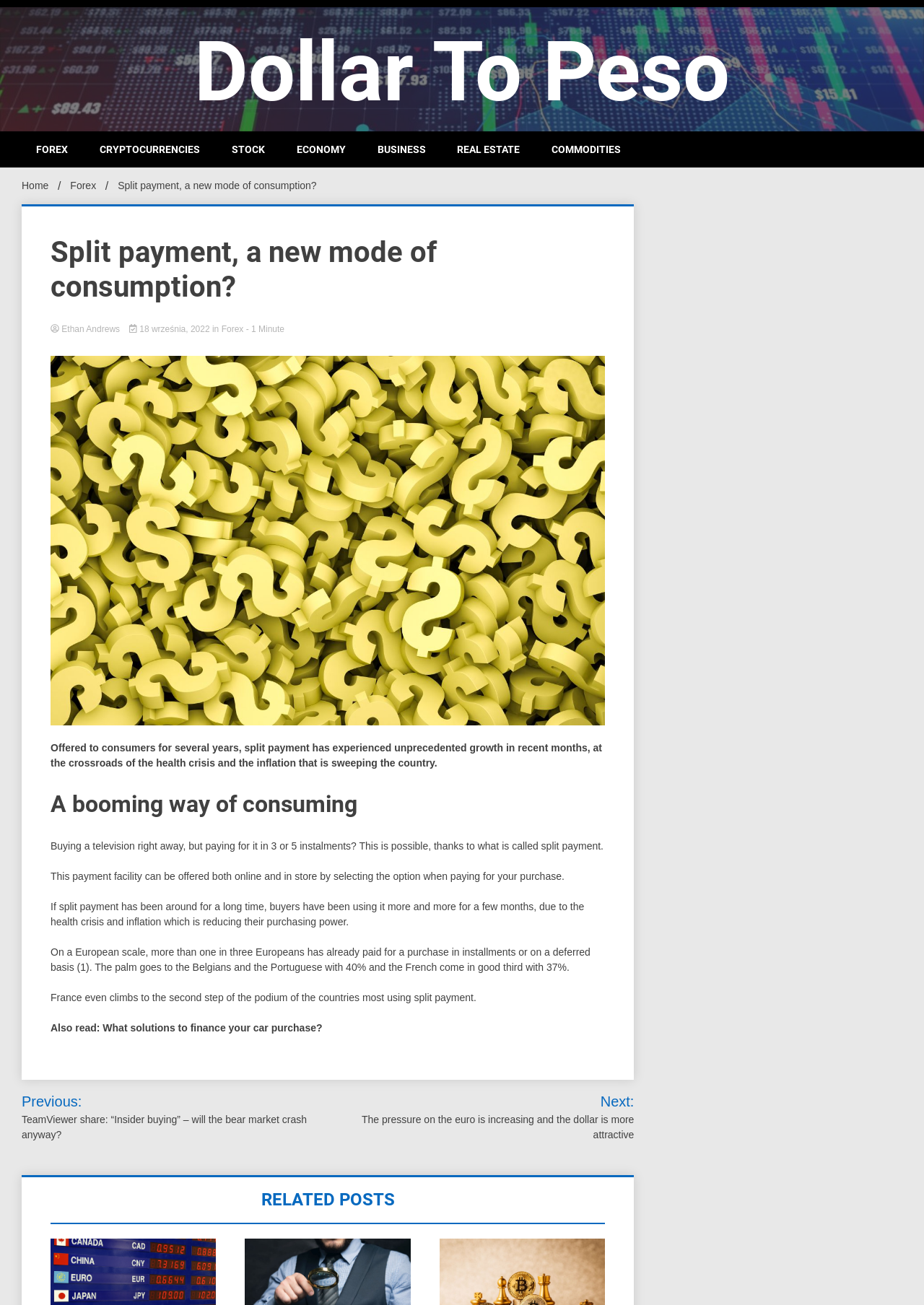Can you look at the image and give a comprehensive answer to the question:
What are the categories available on the website?

The categories available on the website can be found in the links located at the top of the webpage, which are FOREX, CRYPTOCURRENCIES, STOCK, ECONOMY, BUSINESS, REAL ESTATE, and COMMODITIES.